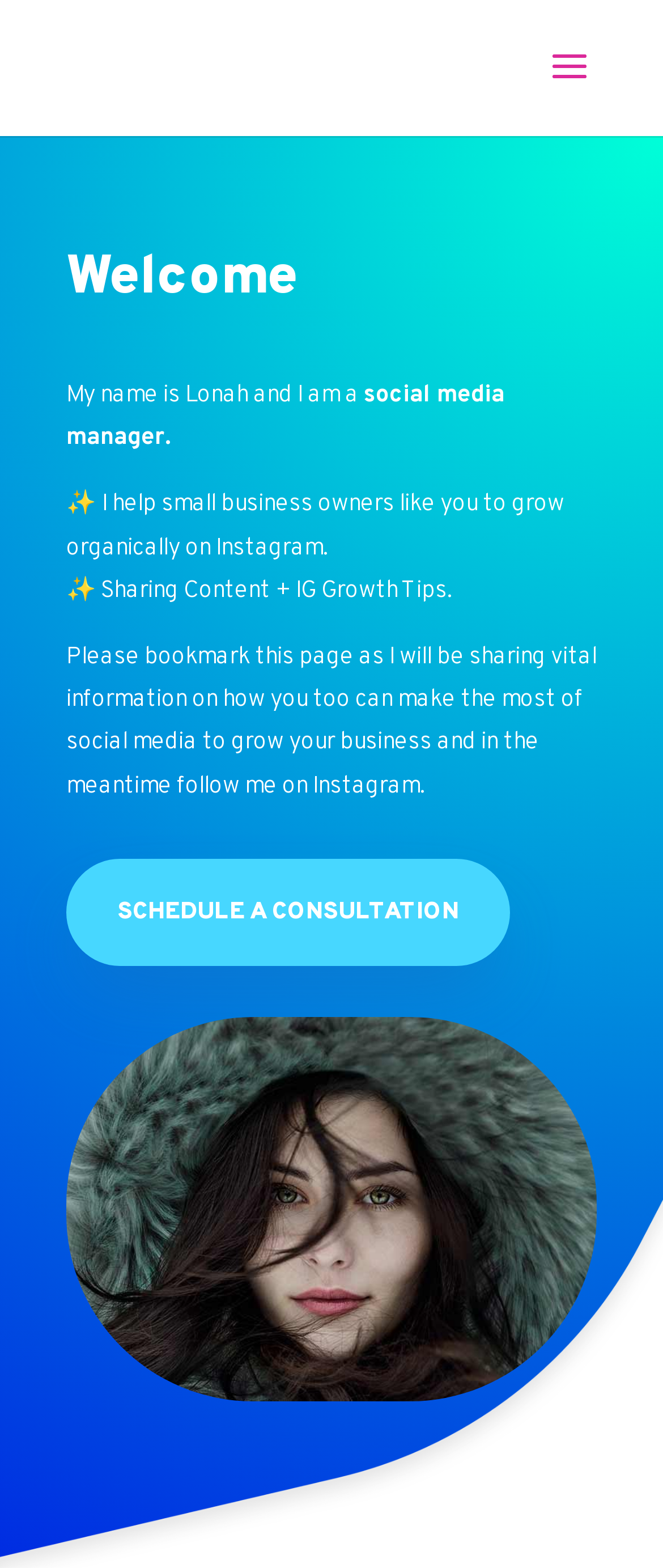What is the purpose of the webpage?
Based on the image, please offer an in-depth response to the question.

The webpage is intended to help small business owners grow organically on Instagram, as stated in the sentence 'I help small business owners like you to grow organically on Instagram.'